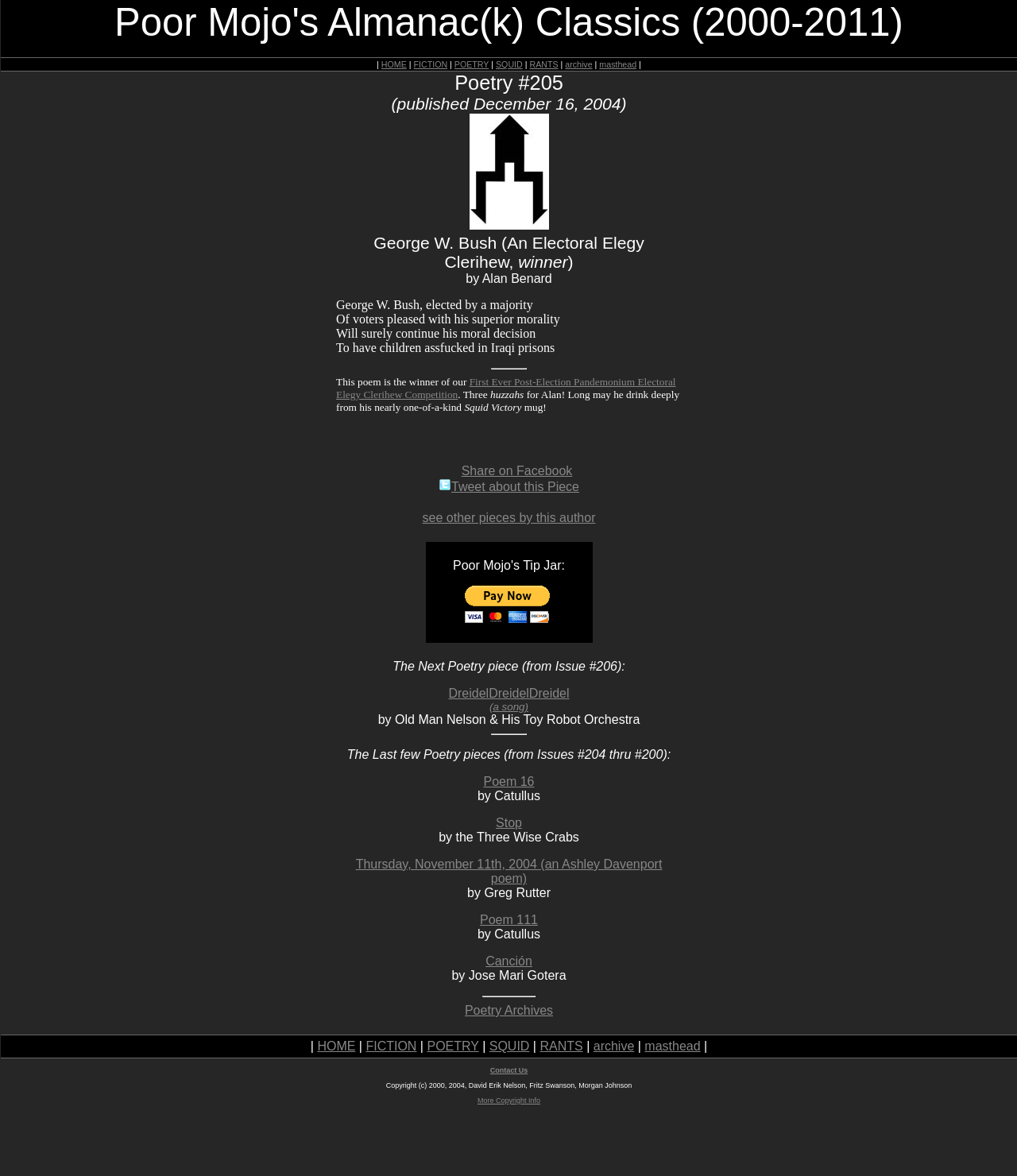Locate the bounding box coordinates of the element's region that should be clicked to carry out the following instruction: "View the next poetry piece". The coordinates need to be four float numbers between 0 and 1, i.e., [left, top, right, bottom].

[0.441, 0.584, 0.56, 0.606]